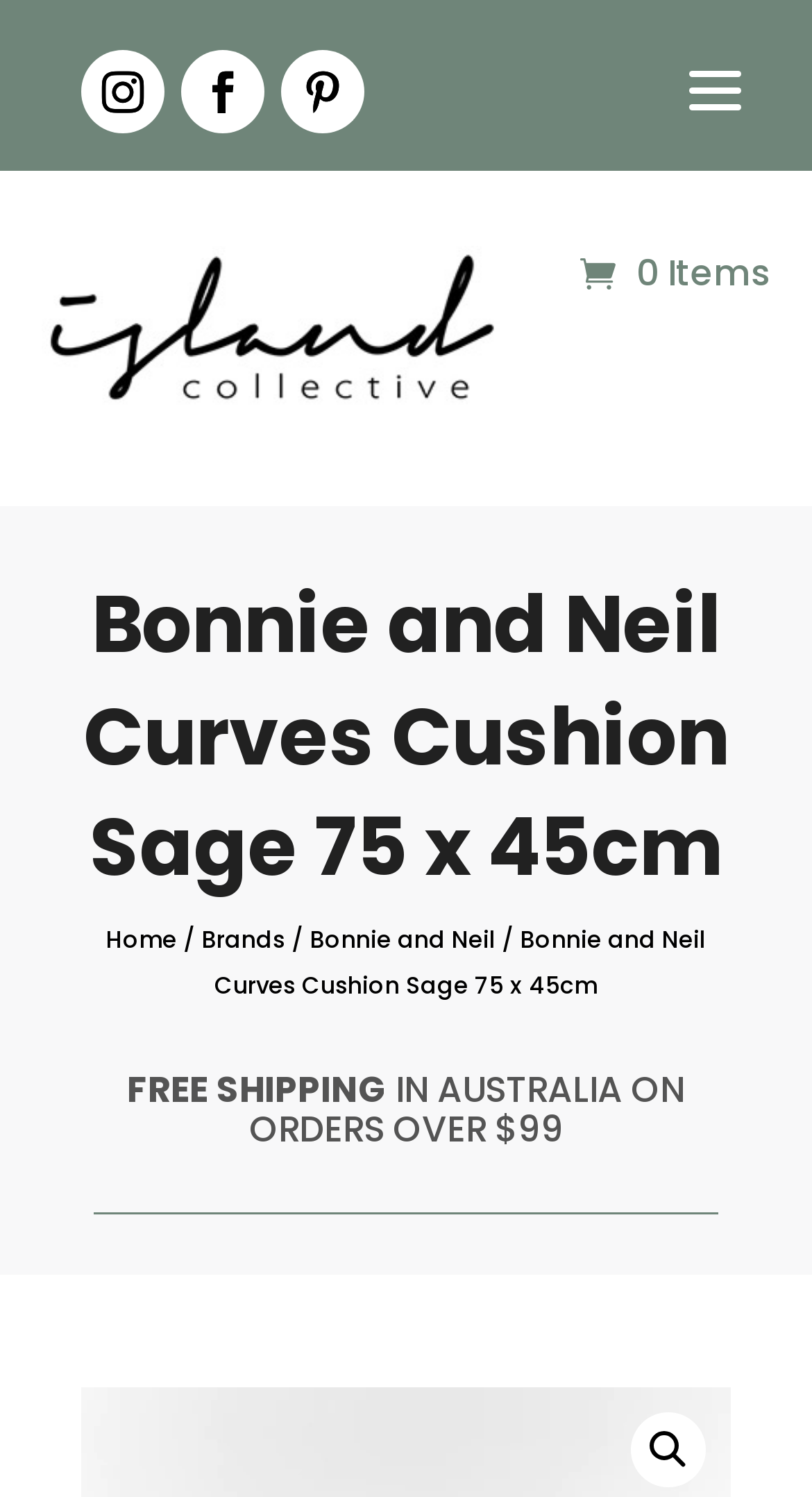From the element description 0 Items, predict the bounding box coordinates of the UI element. The coordinates must be specified in the format (top-left x, top-left y, bottom-right x, bottom-right y) and should be within the 0 to 1 range.

[0.715, 0.164, 0.948, 0.2]